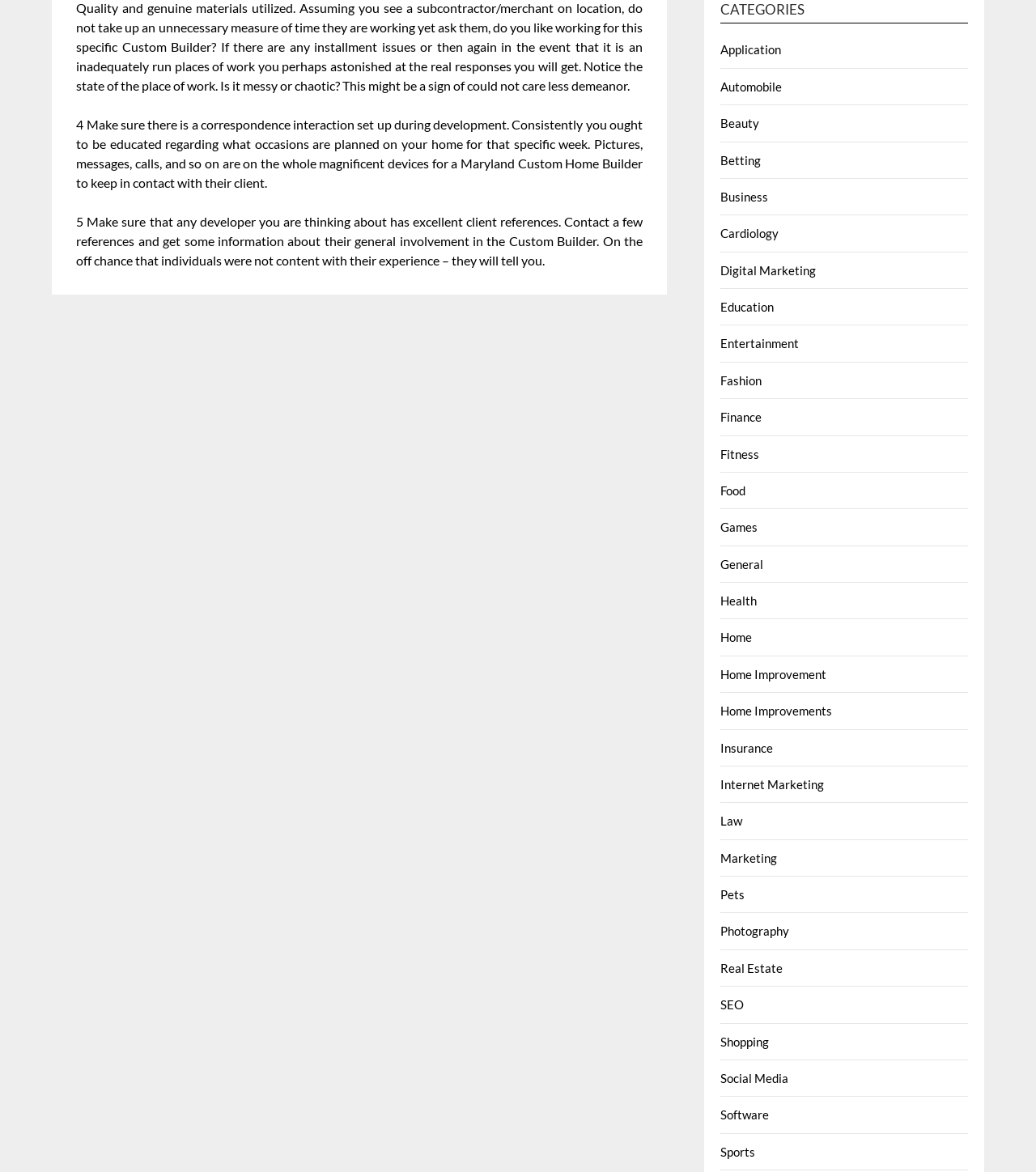Please determine the bounding box coordinates, formatted as (top-left x, top-left y, bottom-right x, bottom-right y), with all values as floating point numbers between 0 and 1. Identify the bounding box of the region described as: Digital Marketing

[0.696, 0.224, 0.788, 0.237]